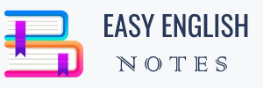What objects are stacked to the left of the logo?
By examining the image, provide a one-word or phrase answer.

Colorful books